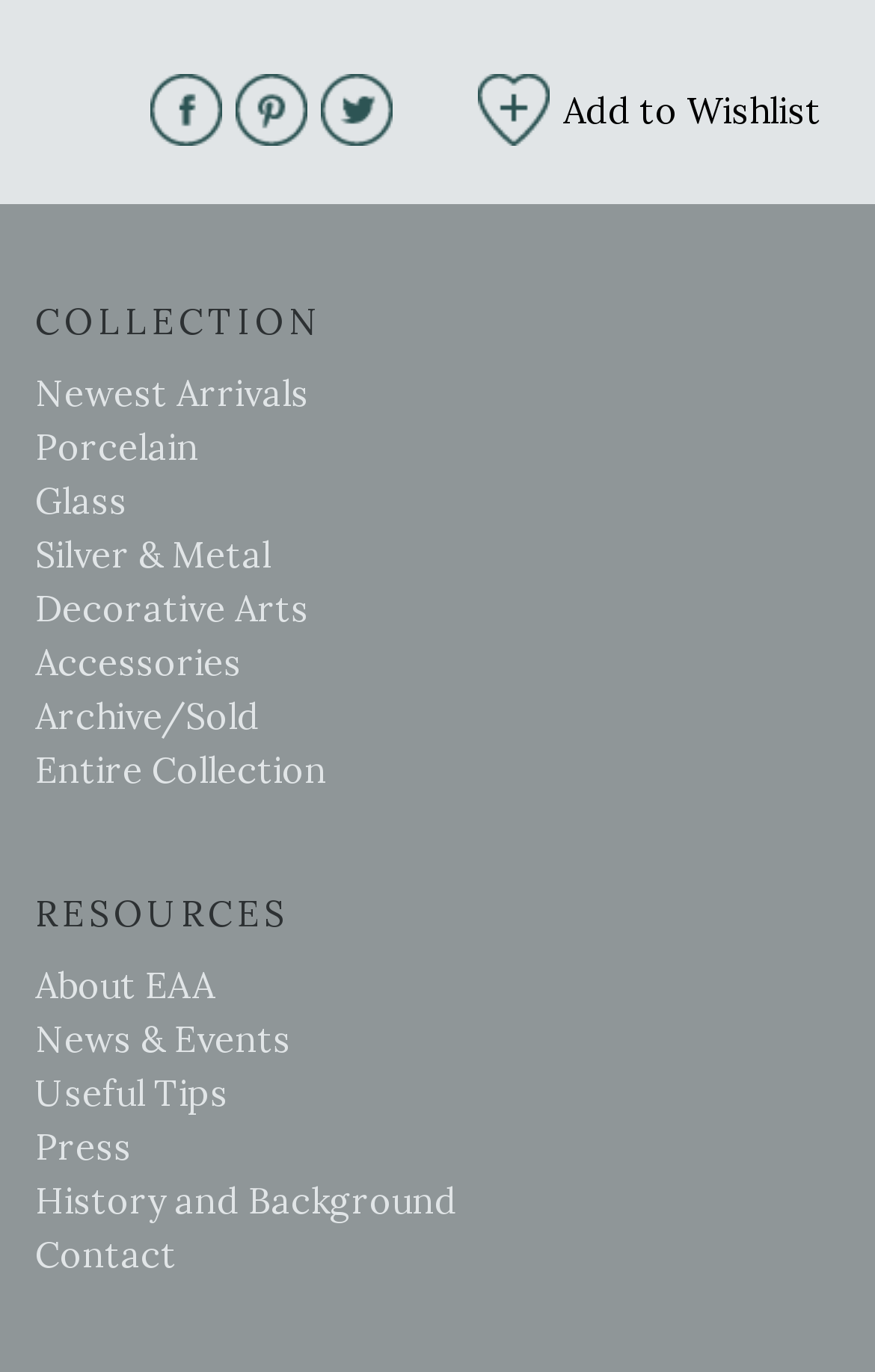Find the bounding box coordinates of the element you need to click on to perform this action: 'Share on Facebook'. The coordinates should be represented by four float values between 0 and 1, in the format [left, top, right, bottom].

[0.172, 0.054, 0.254, 0.106]